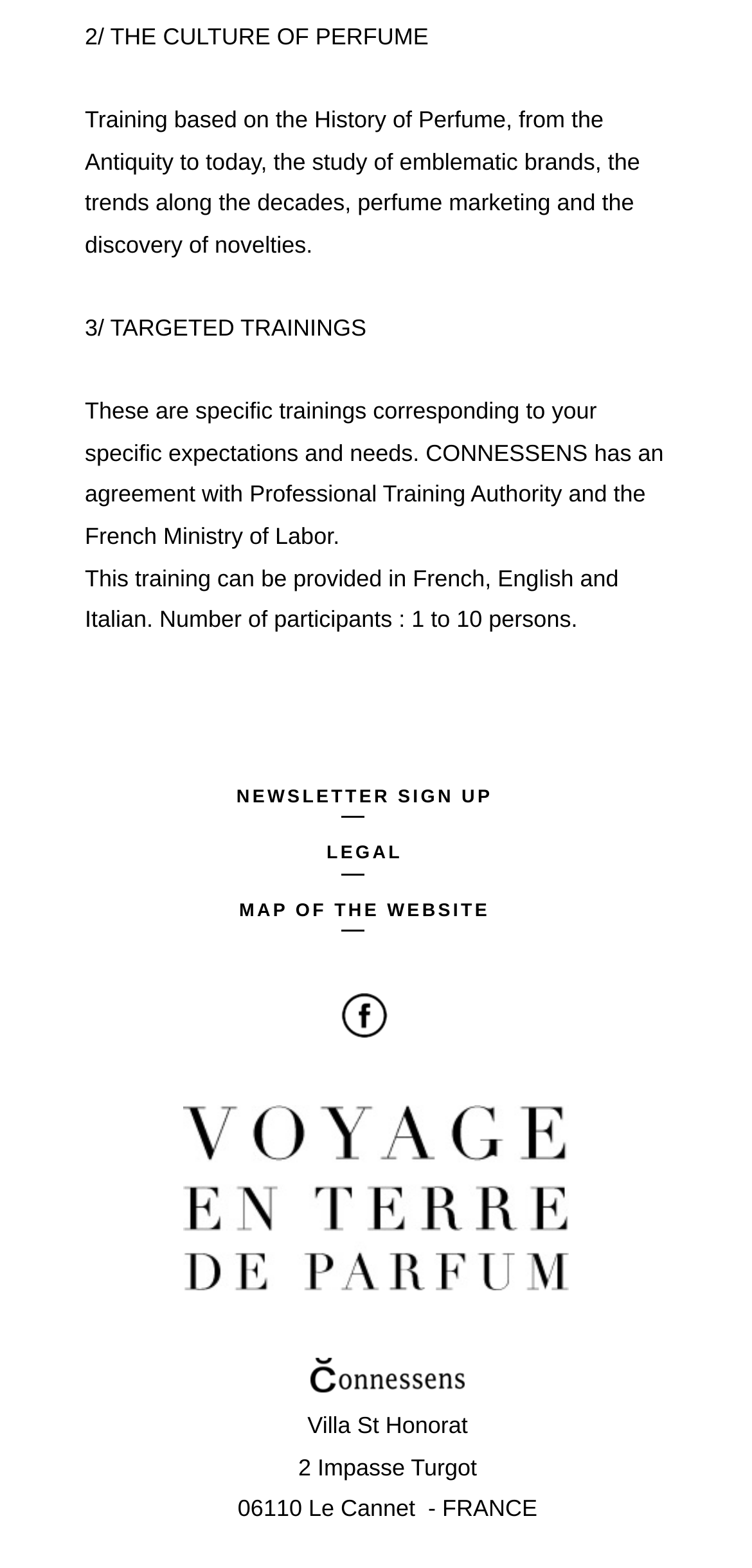Determine the bounding box coordinates of the UI element described below. Use the format (top-left x, top-left y, bottom-right x, bottom-right y) with floating point numbers between 0 and 1: Farncombe Day Centre

None